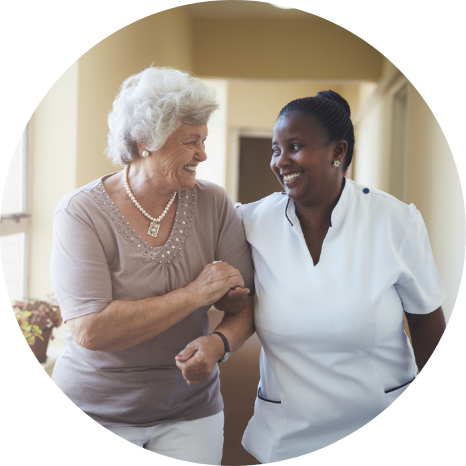Give a detailed account of the contents of the image.

The image captures a heartwarming moment between a smiling elderly woman and a compassionate home caregiver. They are walking together through a brightly lit corridor, showcasing a sense of connection and care. The elderly woman, with silver hair and a joyful expression, is dressed in a casual outfit complemented by a necklace, conveying warmth and comfort. The caregiver, wearing a professional uniform, displays a gentle smile, indicating her dedication and service. This scene exemplifies the essence of home care, highlighting the bond between caregivers and their clients, as well as the focus on promoting dignity and well-being for the elderly.